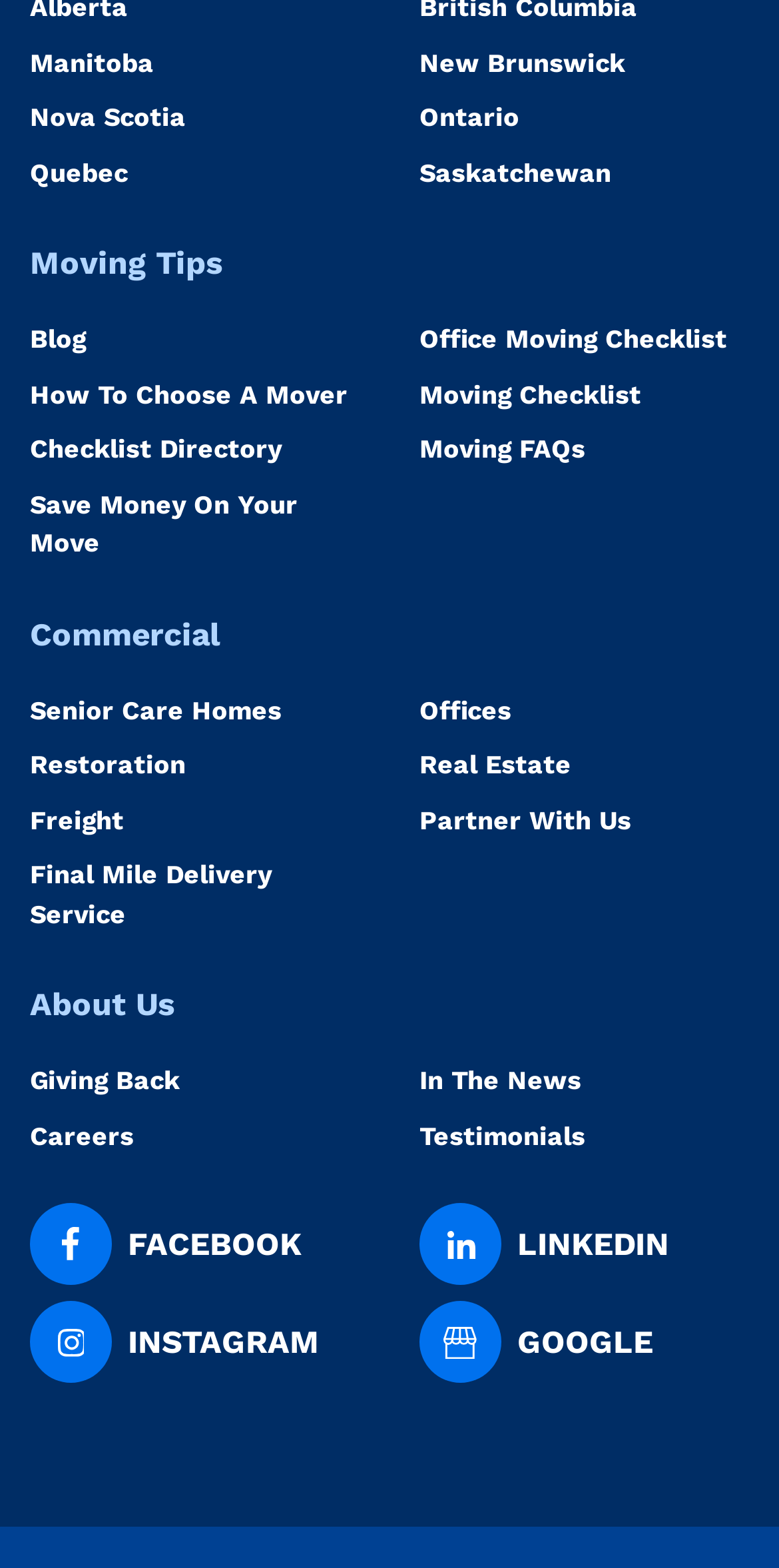Can you identify the bounding box coordinates of the clickable region needed to carry out this instruction: 'Visit the Moving Tips page'? The coordinates should be four float numbers within the range of 0 to 1, stated as [left, top, right, bottom].

[0.038, 0.156, 0.287, 0.18]